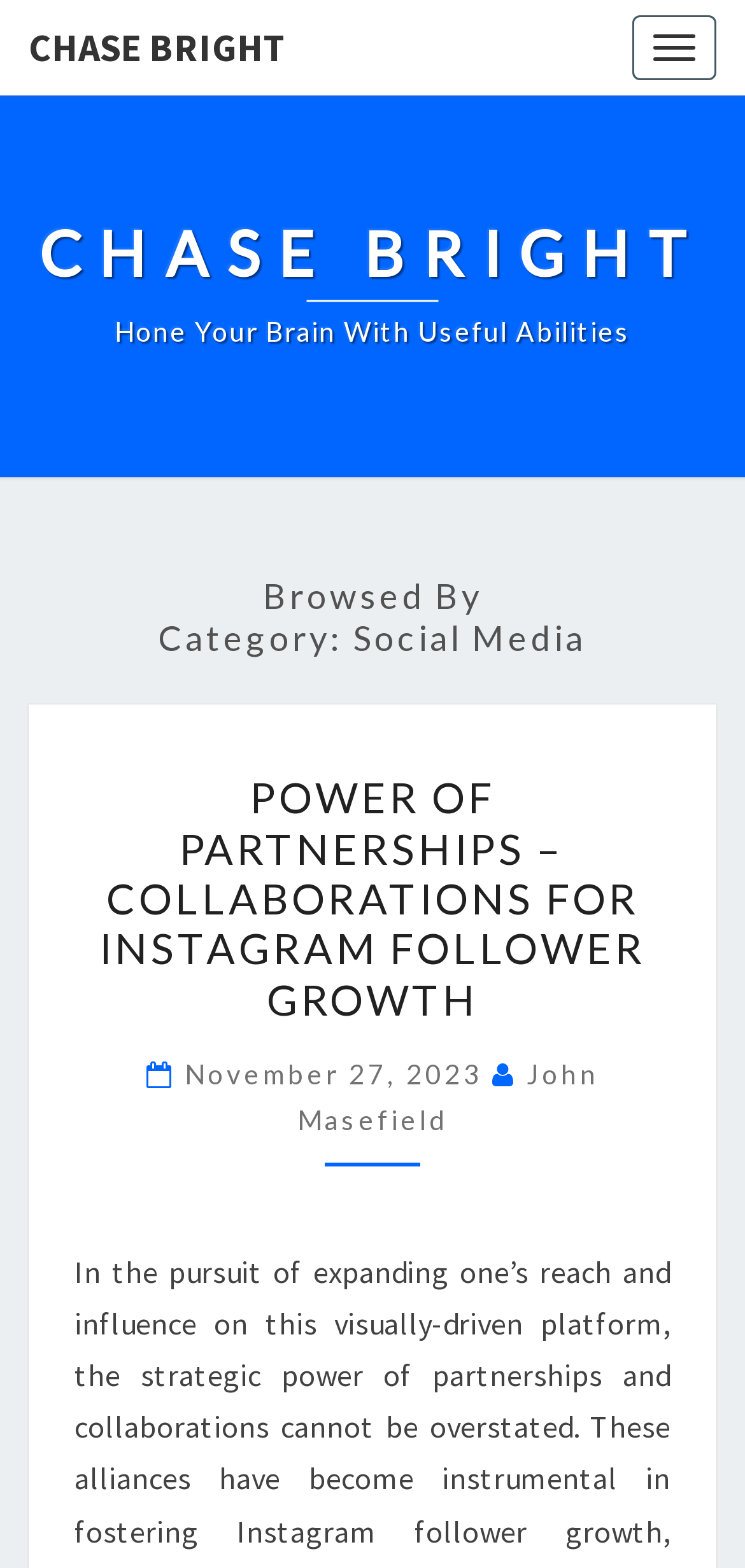Give a one-word or phrase response to the following question: Who is the author of the first article?

John Masefield